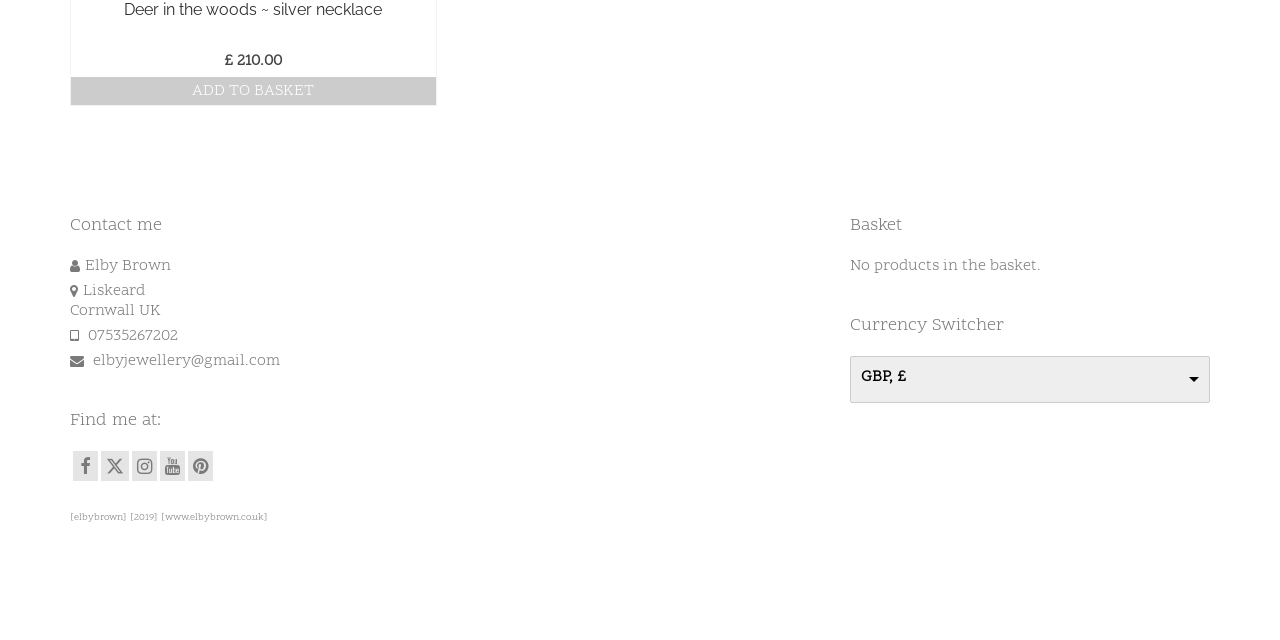Please find the bounding box coordinates in the format (top-left x, top-left y, bottom-right x, bottom-right y) for the given element description. Ensure the coordinates are floating point numbers between 0 and 1. Description: GBP, £

[0.665, 0.558, 0.944, 0.628]